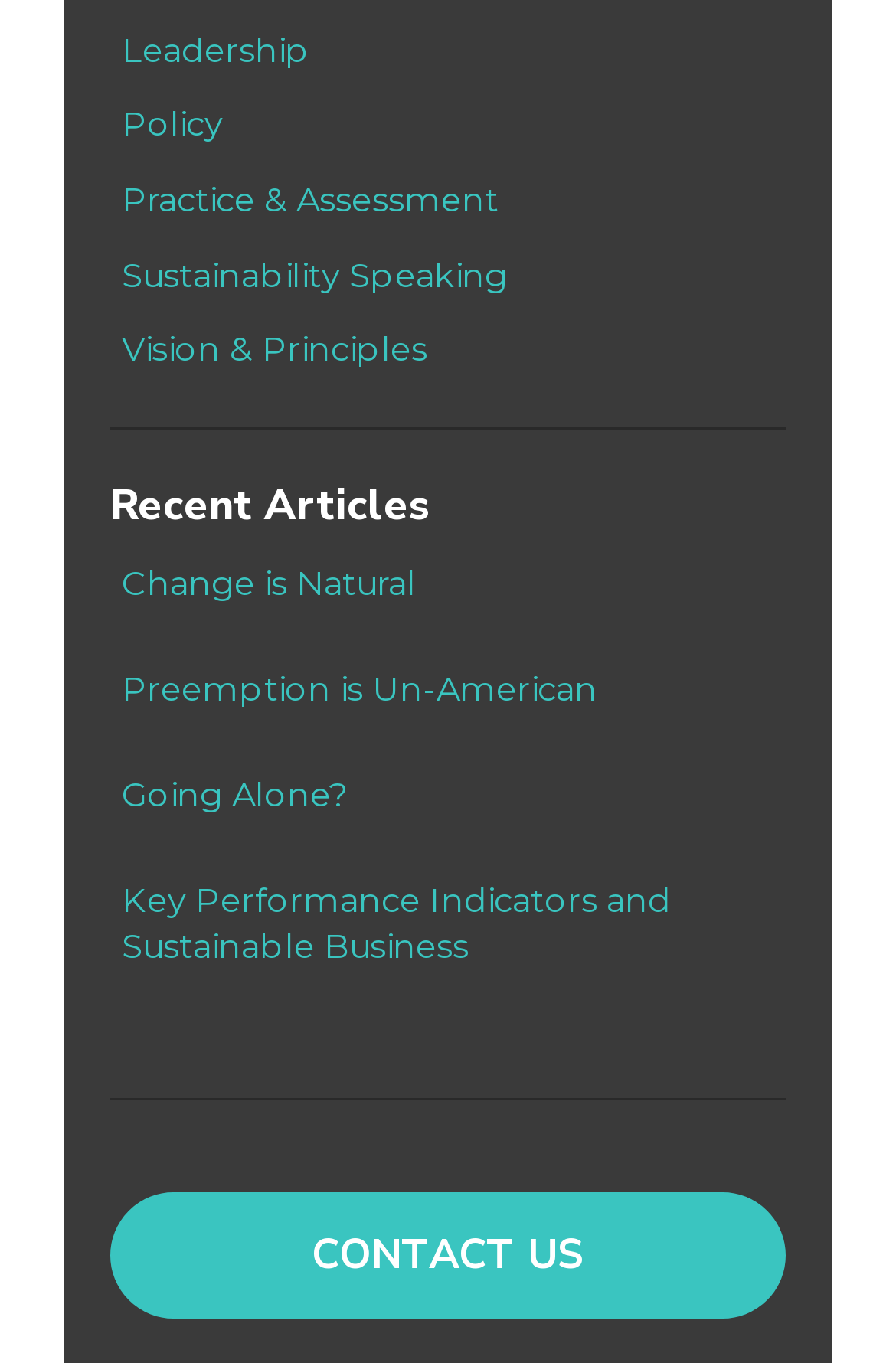Analyze the image and deliver a detailed answer to the question: What is the purpose of the button at the bottom?

The button at the bottom of the webpage has a label 'CONTACT US', which suggests that it is used to contact the organization or website owner.